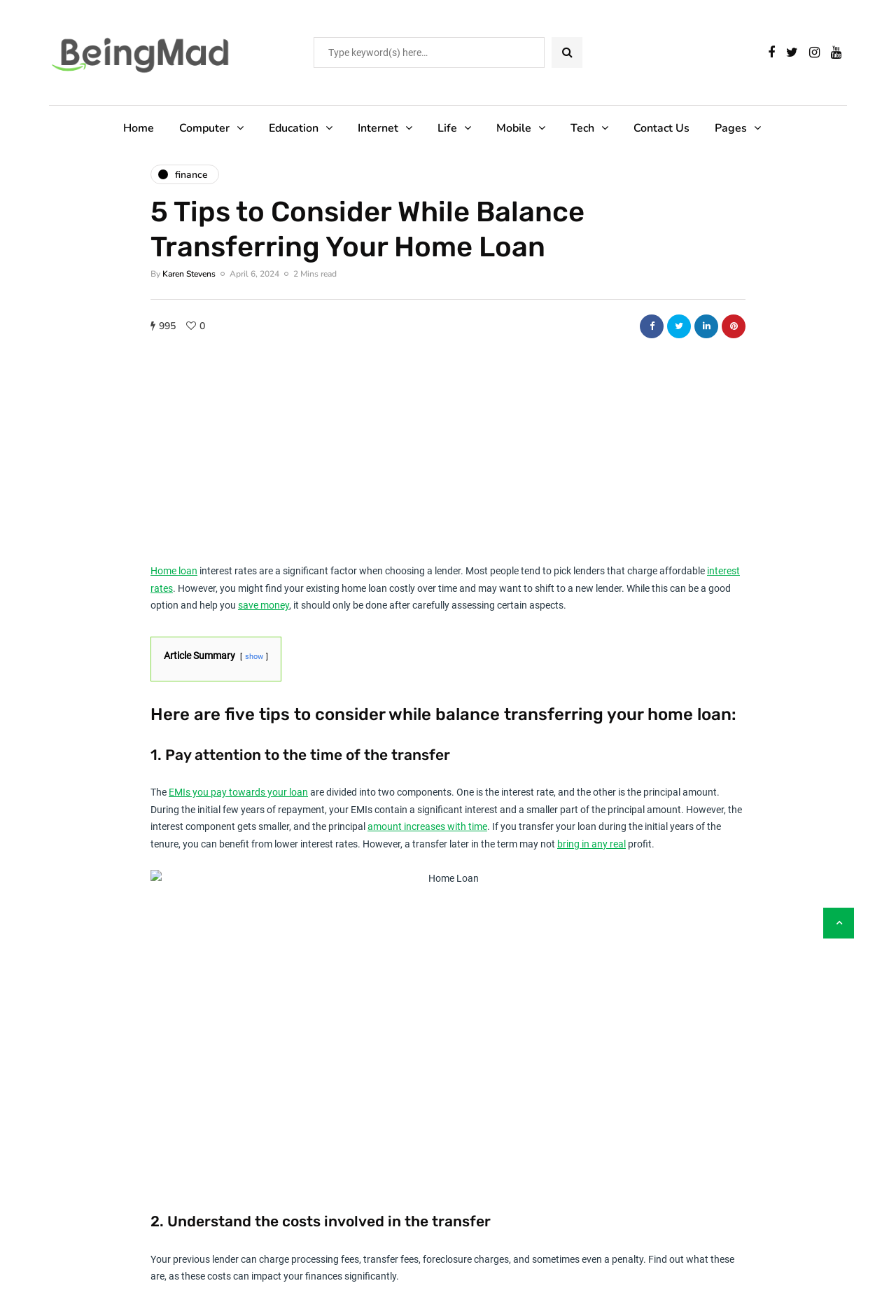Locate the bounding box coordinates of the element that should be clicked to execute the following instruction: "Read the article by Karen Stevens".

[0.181, 0.204, 0.241, 0.212]